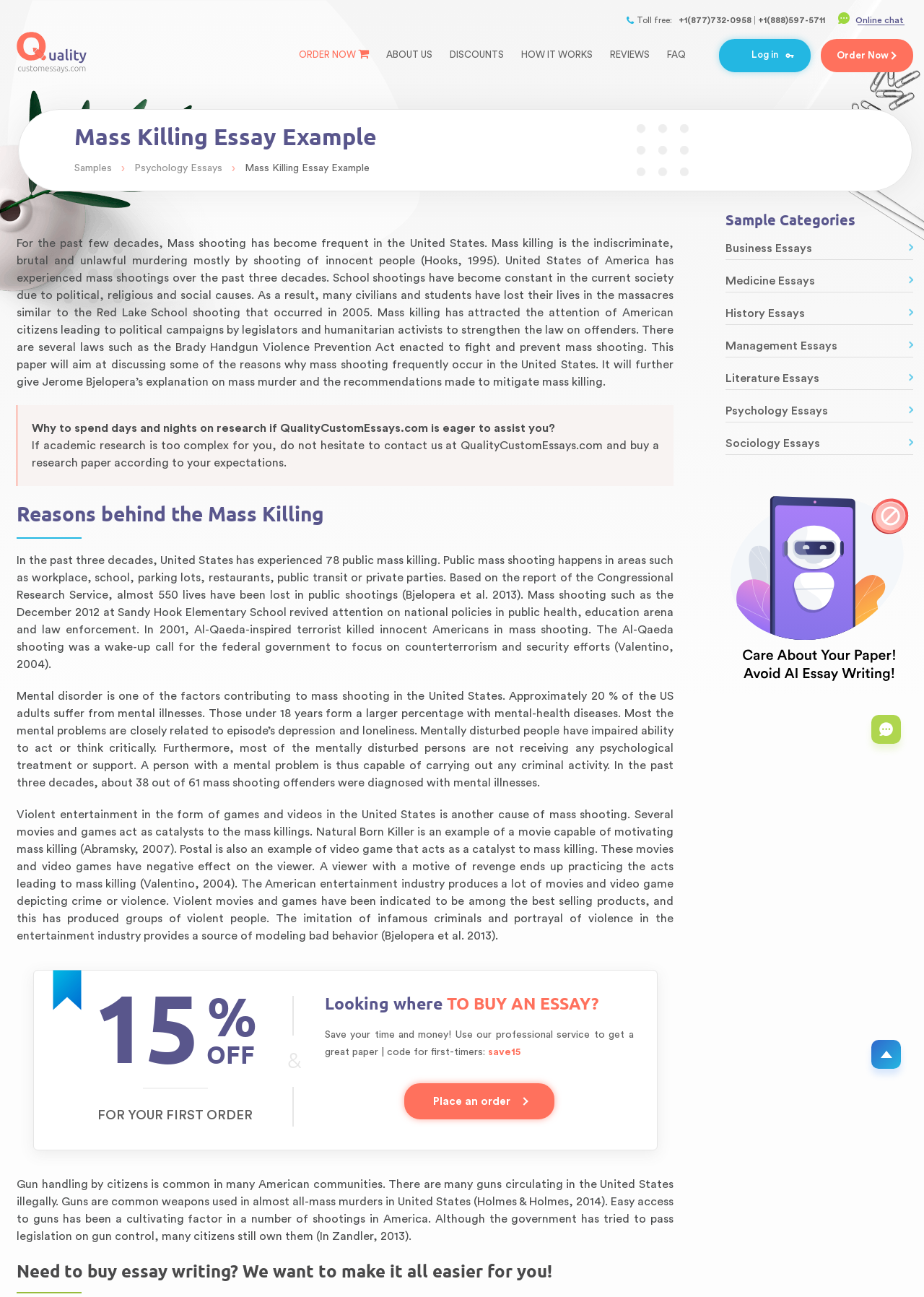What is one of the factors contributing to mass shooting?
Please answer the question as detailed as possible based on the image.

According to the essay, one of the factors contributing to mass shooting is mental disorder, as approximately 20% of US adults suffer from mental illnesses and most of the mentally disturbed persons are not receiving any psychological treatment or support.